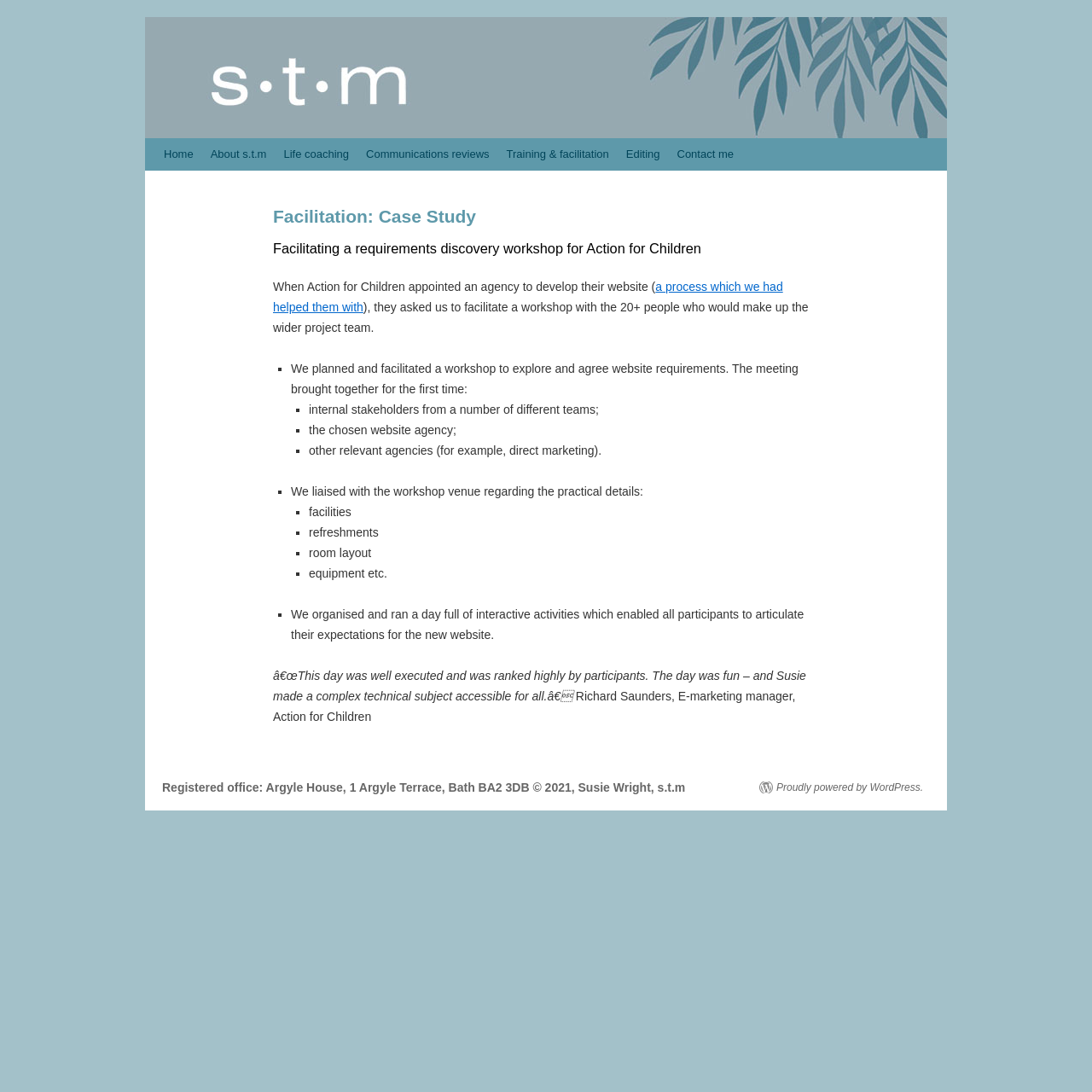Identify the coordinates of the bounding box for the element that must be clicked to accomplish the instruction: "Read about Life coaching".

[0.252, 0.127, 0.327, 0.156]